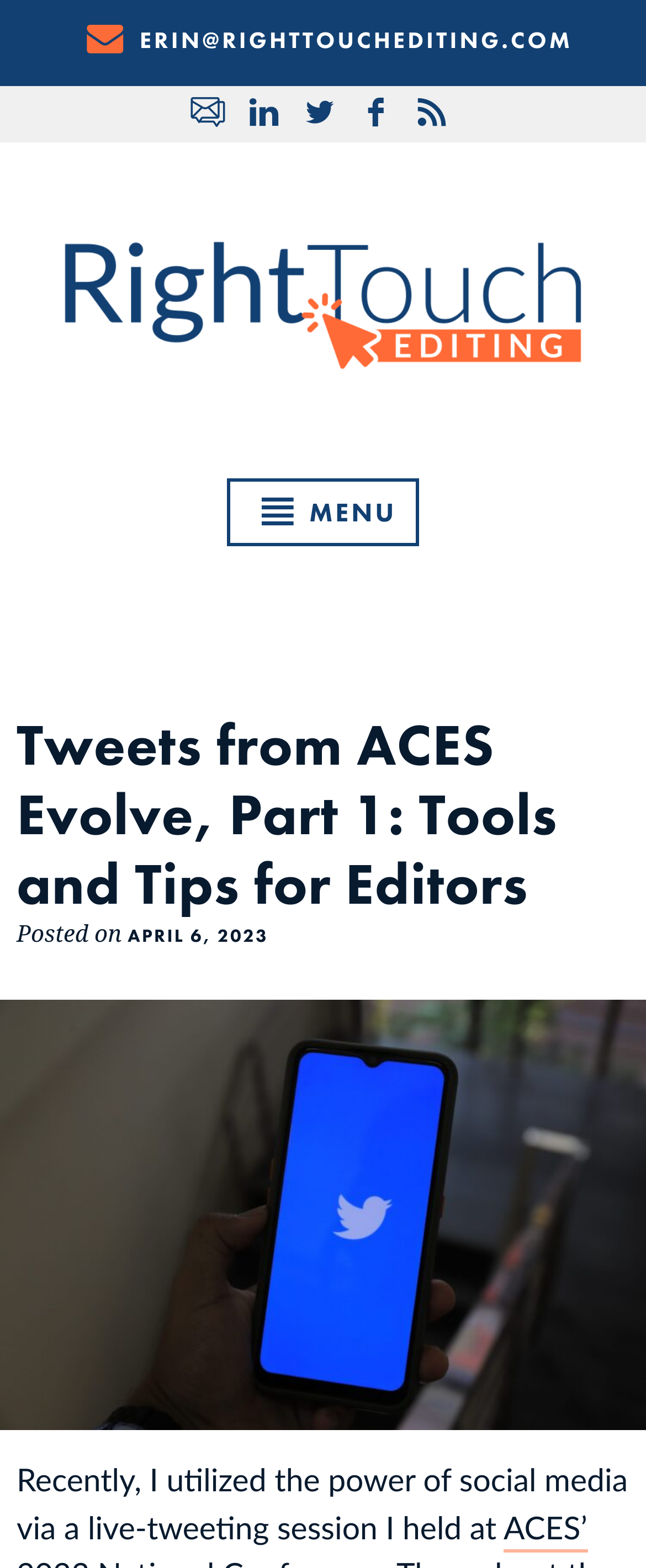Determine the main headline from the webpage and extract its text.

Tweets from ACES Evolve, Part 1: Tools and Tips for Editors